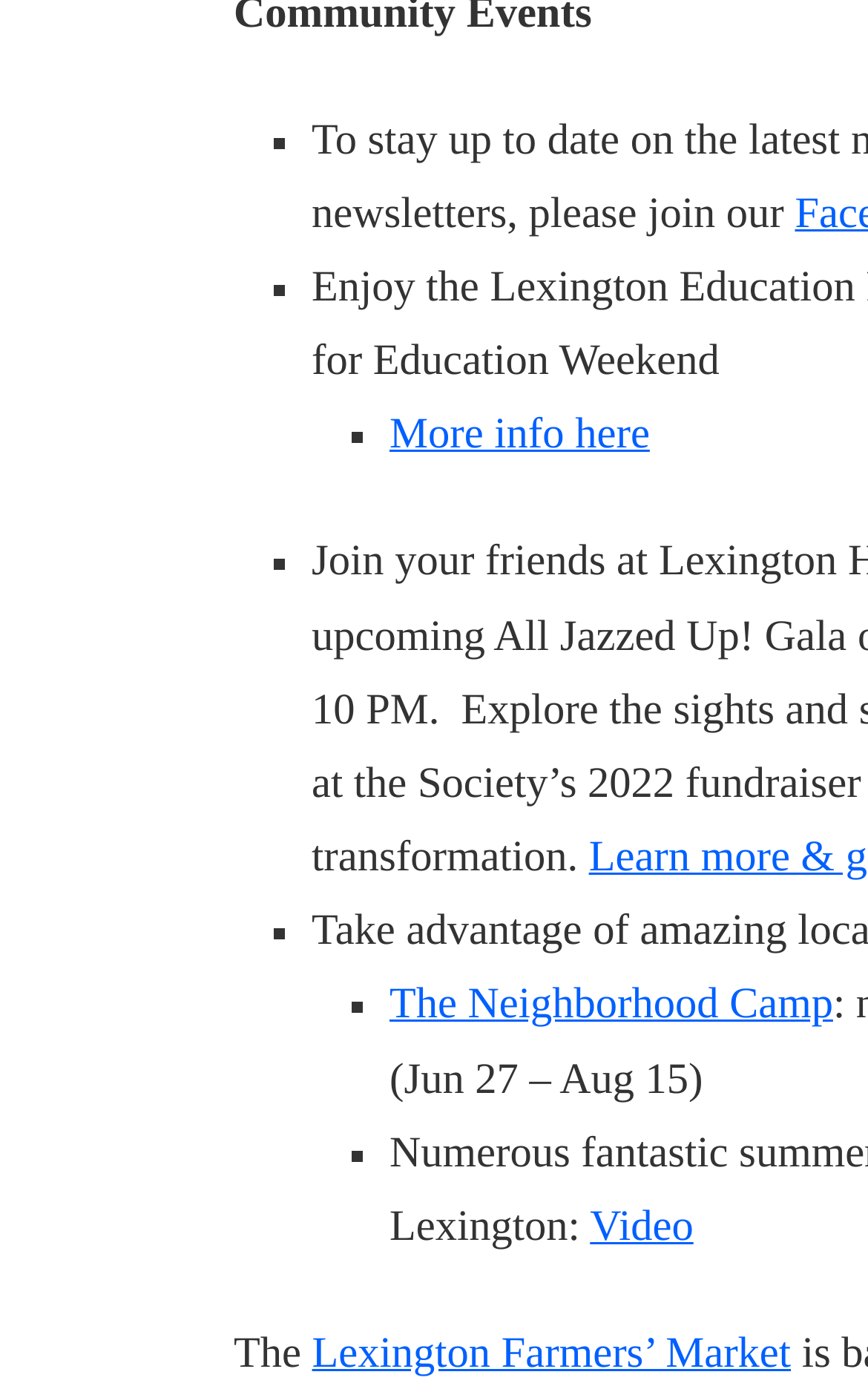Use a single word or phrase to answer the question: 
What is the position of the 'The Neighborhood Camp' link?

Middle